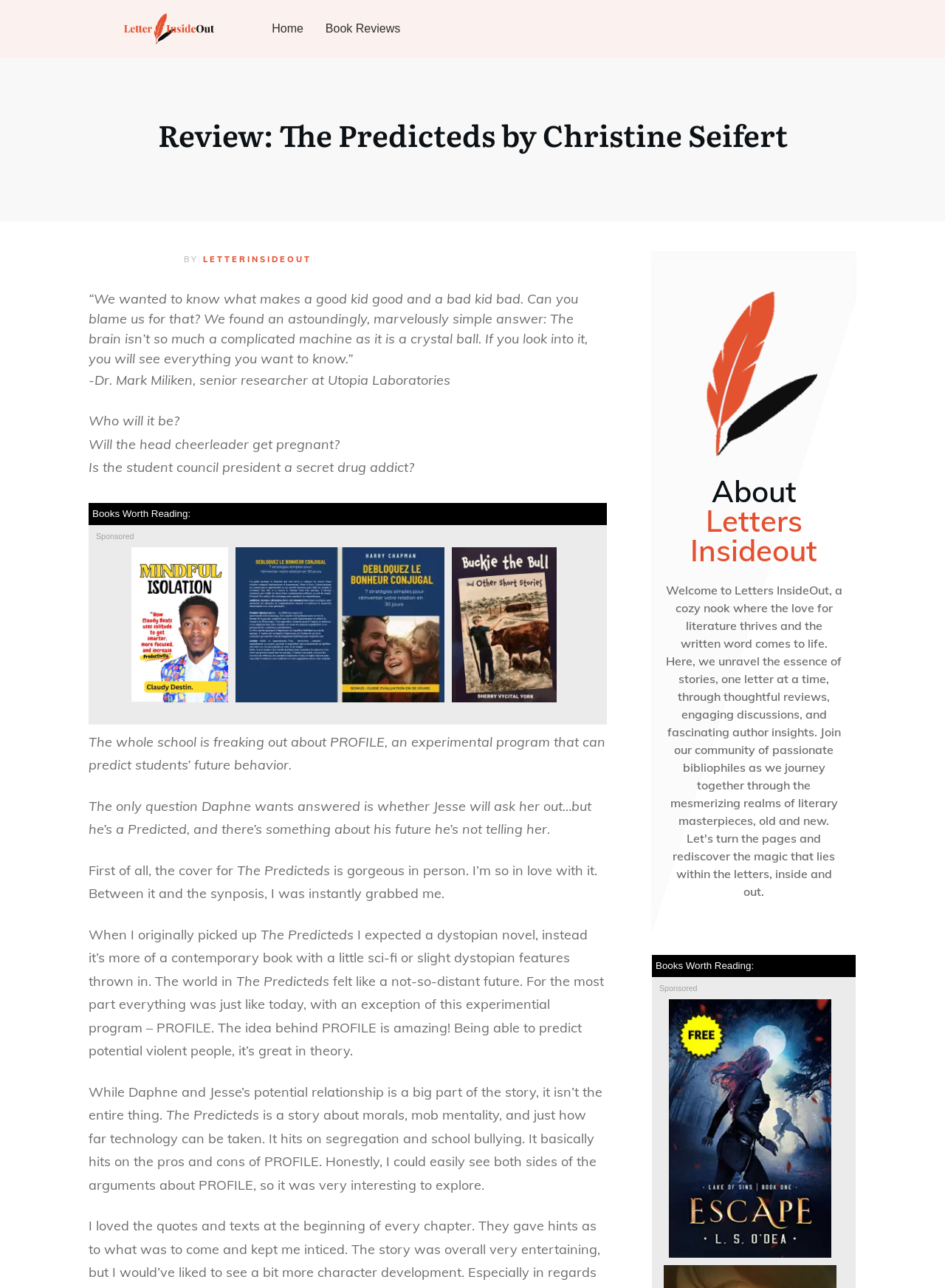Identify the bounding box coordinates for the element that needs to be clicked to fulfill this instruction: "Click the 'Books Worth Reading: Sponsored' link". Provide the coordinates in the format of four float numbers between 0 and 1: [left, top, right, bottom].

[0.094, 0.63, 0.642, 0.664]